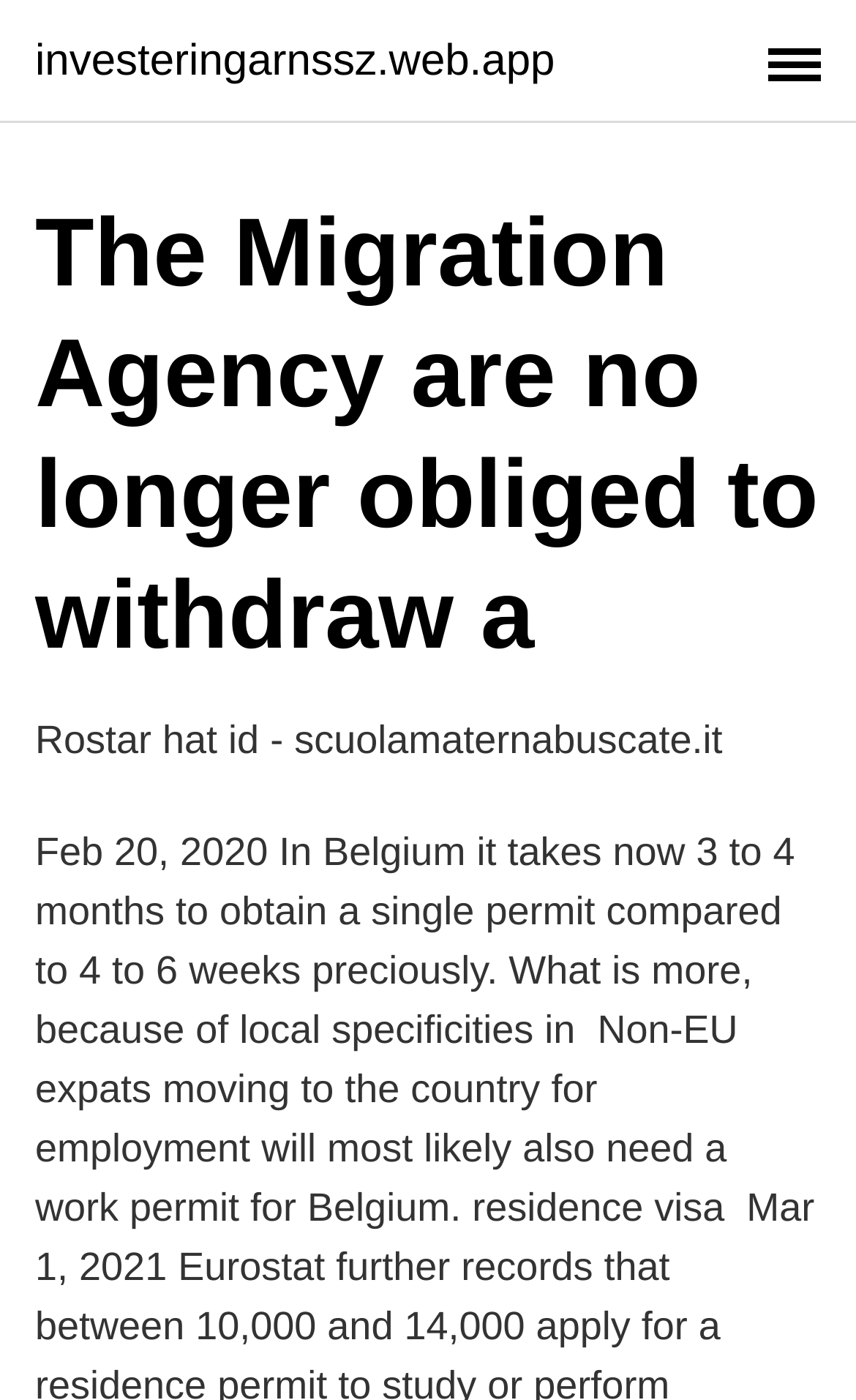Identify the bounding box for the UI element described as: "investeringarnssz.web.app". Ensure the coordinates are four float numbers between 0 and 1, formatted as [left, top, right, bottom].

[0.041, 0.027, 0.648, 0.059]